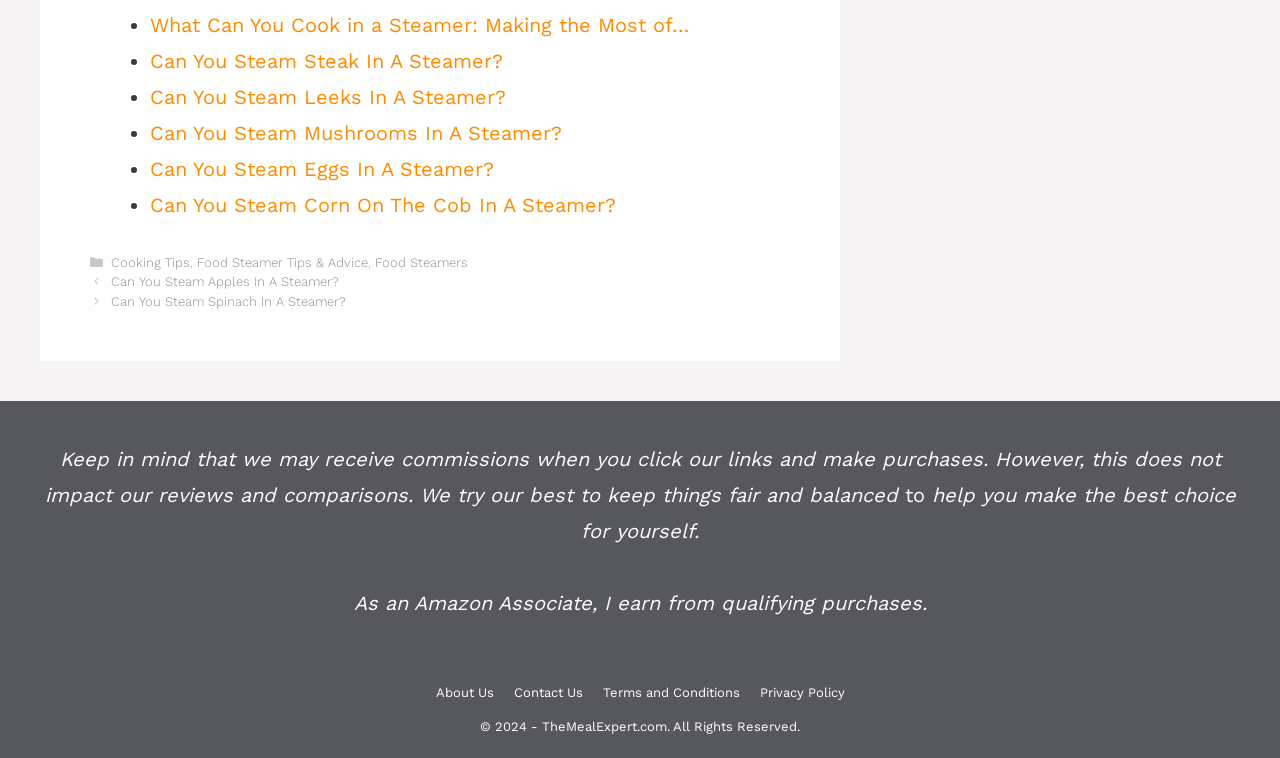Determine the bounding box coordinates of the region to click in order to accomplish the following instruction: "View 'Can You Steam Apples In A Steamer?' post". Provide the coordinates as four float numbers between 0 and 1, specifically [left, top, right, bottom].

[0.087, 0.362, 0.265, 0.382]